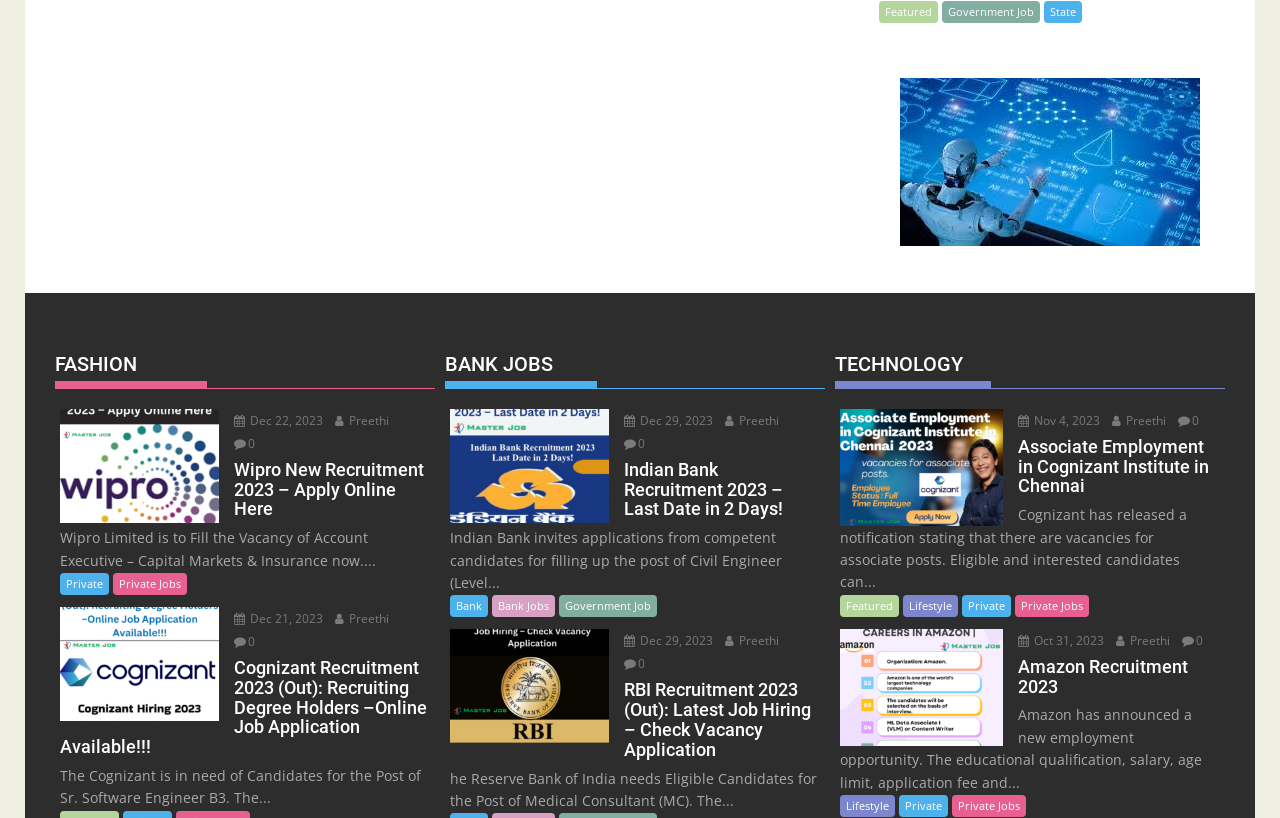How many job postings are there on this webpage?
Based on the image, answer the question with as much detail as possible.

After analyzing the webpage content, I can see that there are multiple job postings with different titles, descriptions, and dates. Although I cannot give an exact count, I can confidently say that there are at least 5 job postings on this webpage.